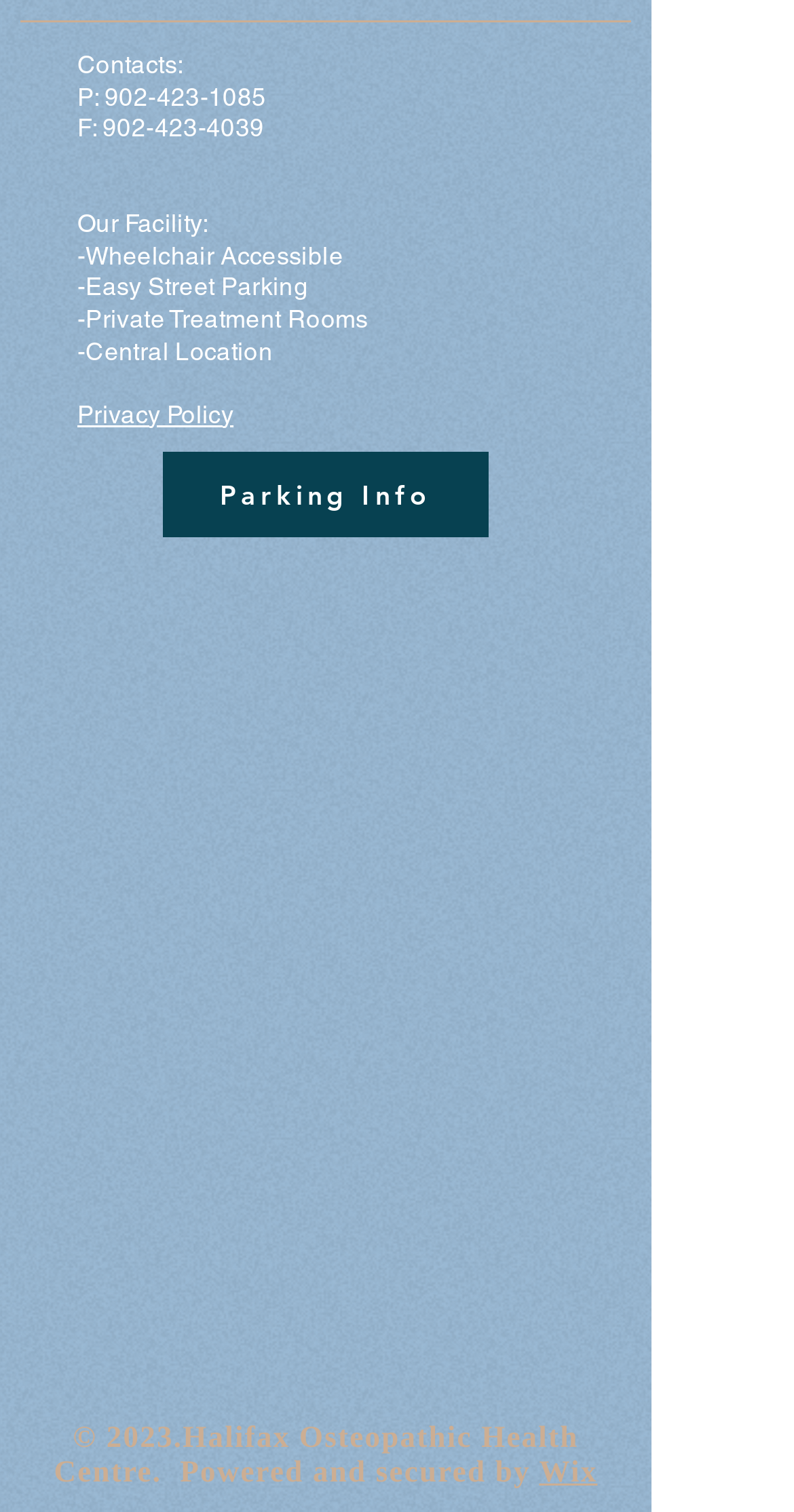What is the location of the facility?
Based on the image, answer the question in a detailed manner.

Although the exact location is not explicitly stated, the name 'Halifax Osteopathic Health Centre' suggests that the facility is located in Halifax.